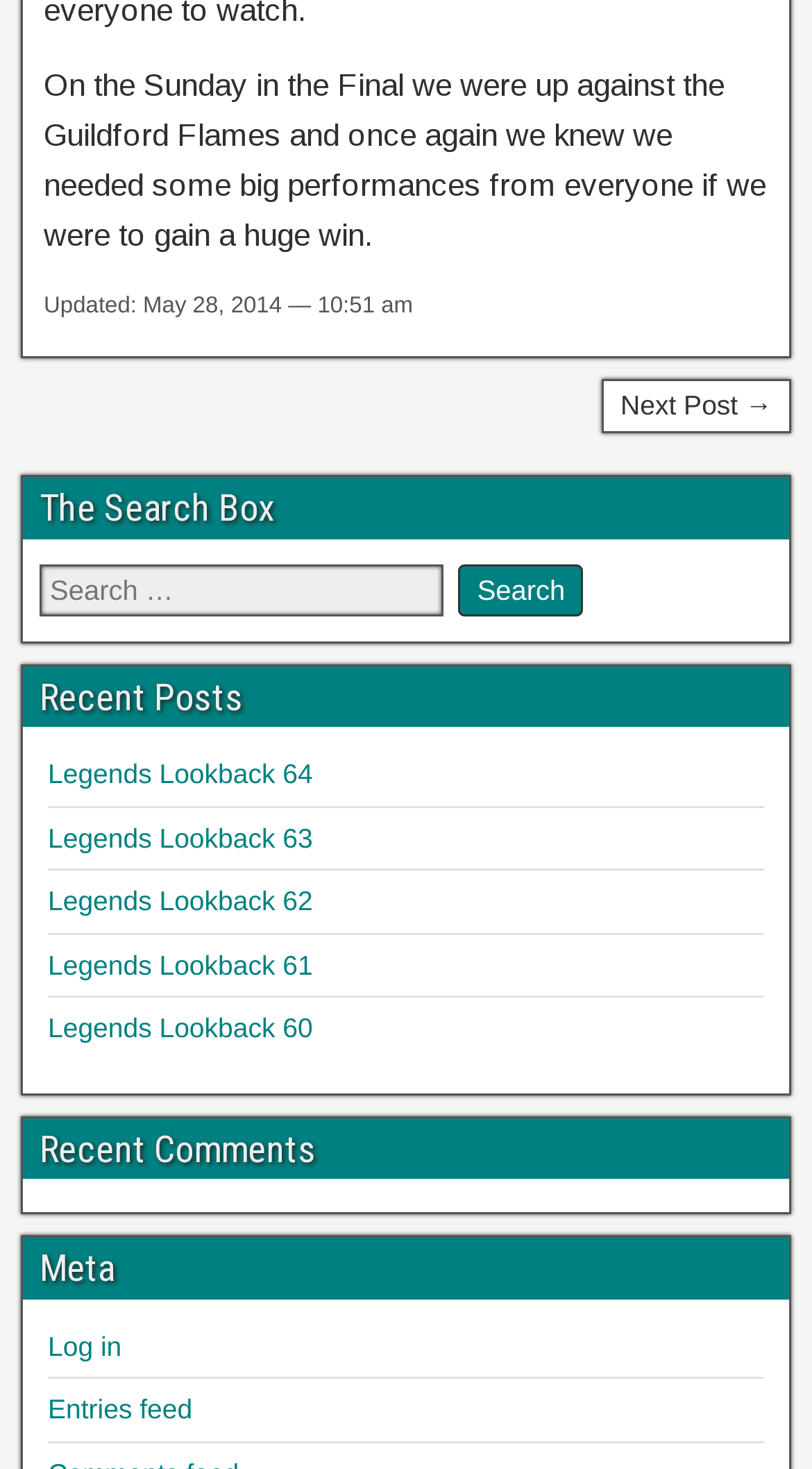Find the bounding box coordinates for the area that should be clicked to accomplish the instruction: "Search for something".

[0.049, 0.378, 0.951, 0.425]